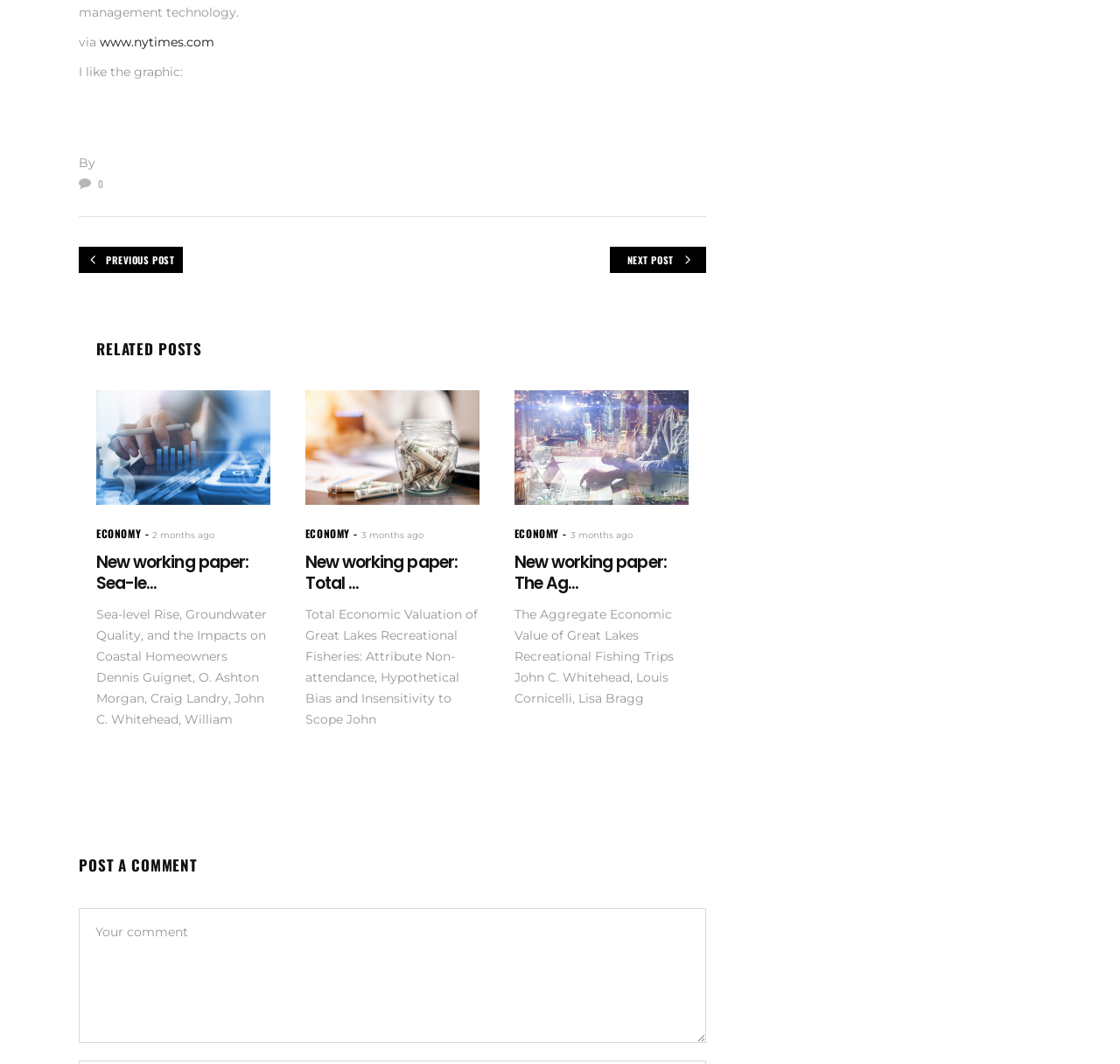Please find the bounding box coordinates of the section that needs to be clicked to achieve this instruction: "Click on the '4 PREVIOUS POST' link".

[0.07, 0.232, 0.163, 0.256]